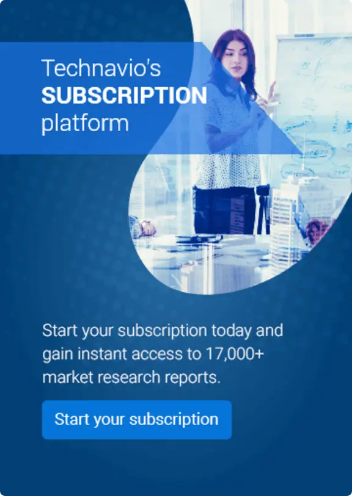What is the color of the button that invites users to take action?
Look at the image and construct a detailed response to the question.

The caption describes the button as 'bright blue', indicating its prominent color, which is likely designed to grab the user's attention and encourage them to start their subscription.